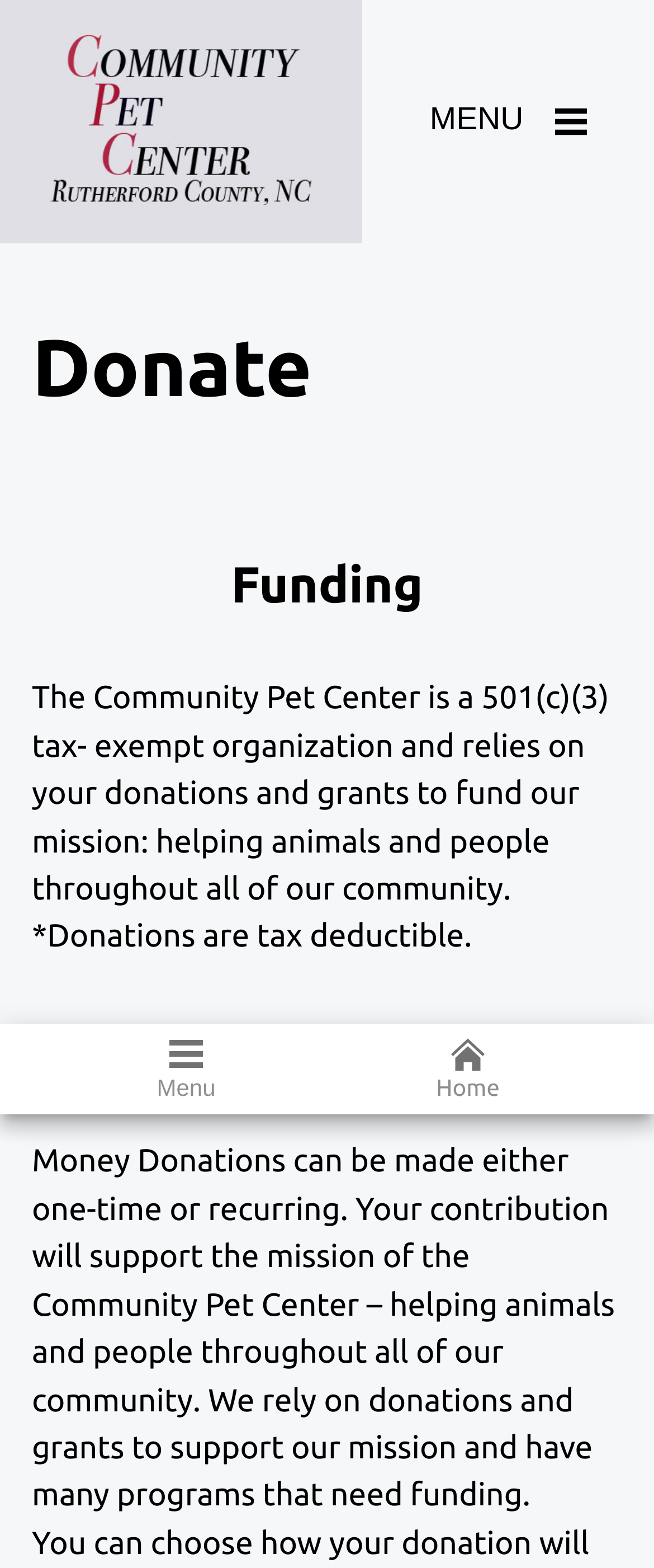Look at the image and give a detailed response to the following question: What type of organization is the Community Pet Center?

This answer can be obtained by reading the static text on the webpage, which states 'The Community Pet Center is a 501(c)(3) tax-exempt organization and relies on your donations and grants to fund our mission: helping animals and people throughout all of our community.'